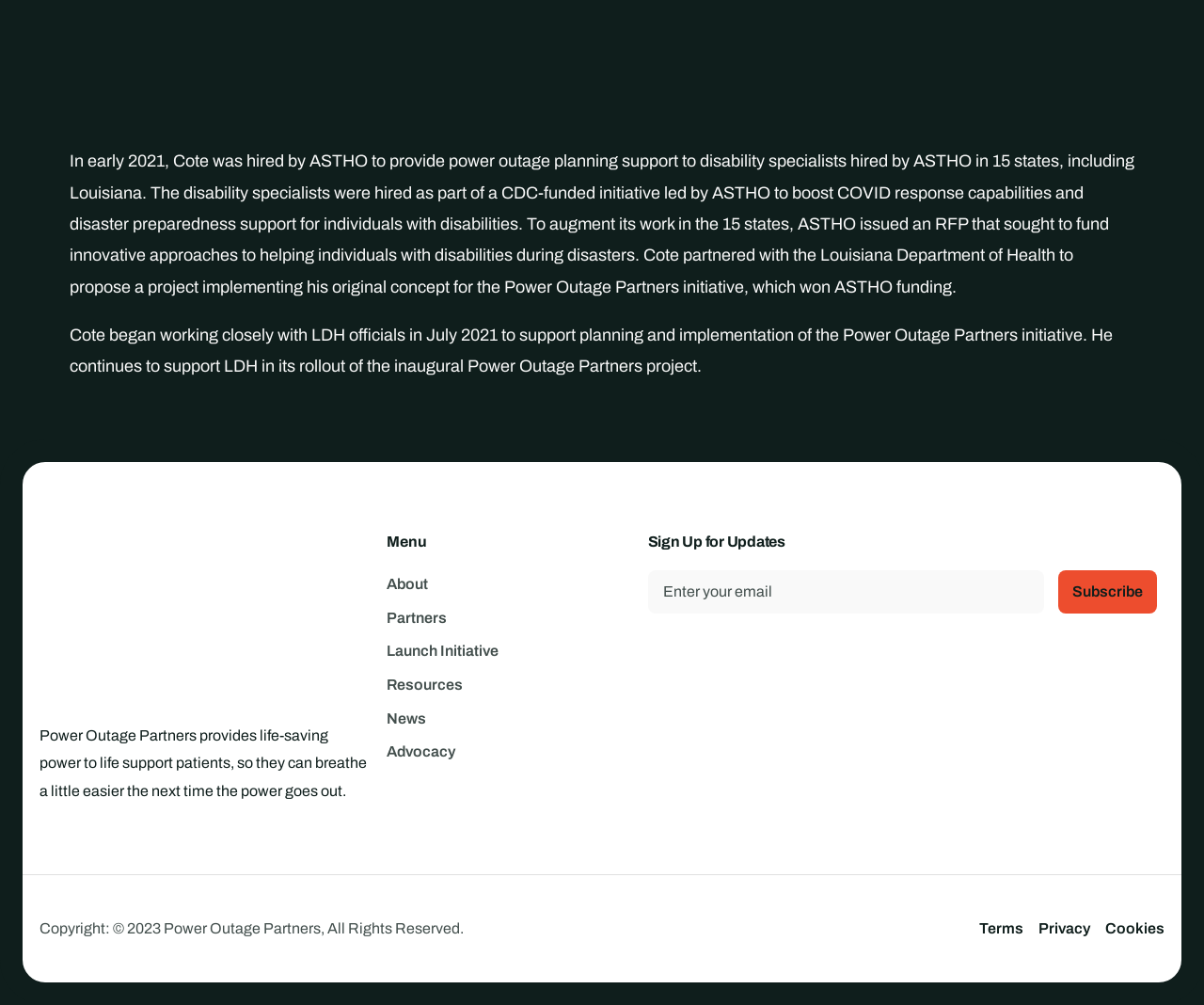What is required to enter in the textbox?
Please ensure your answer to the question is detailed and covers all necessary aspects.

The textbox has a description 'Enter your email' and is marked as required, indicating that users need to enter their email address in this field.